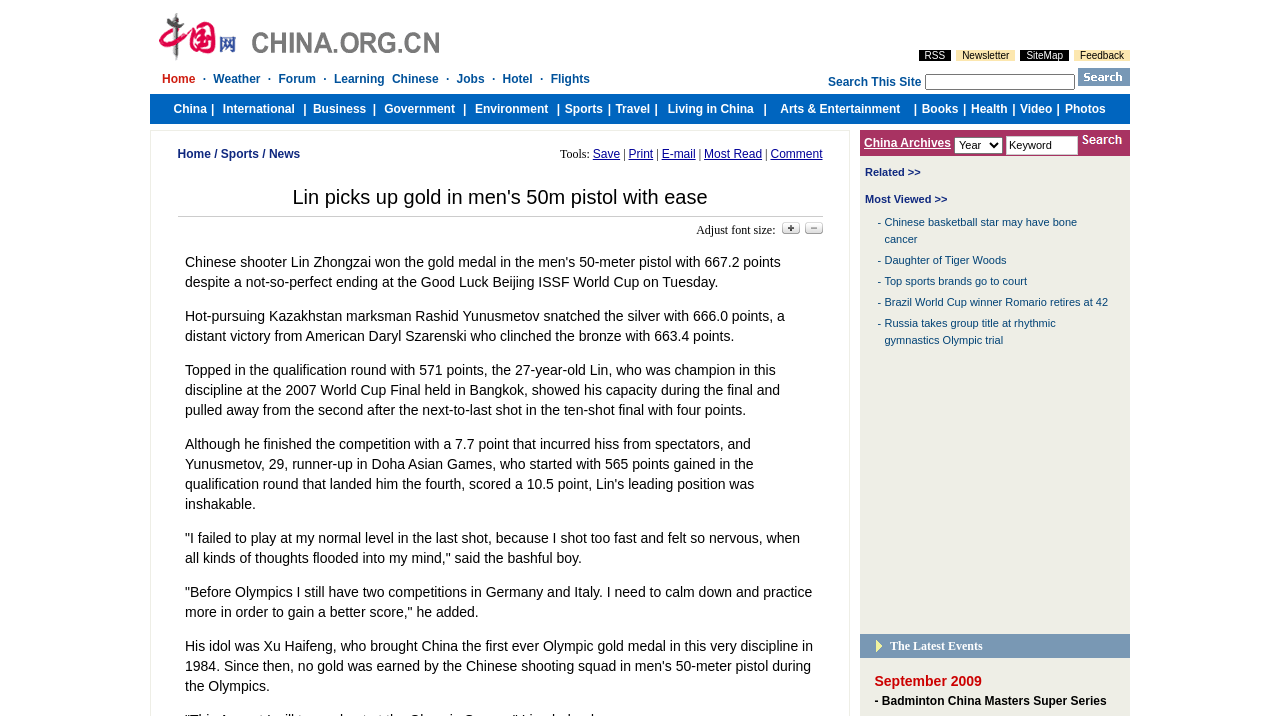Determine the bounding box coordinates of the clickable element to achieve the following action: 'Zoom in'. Provide the coordinates as four float values between 0 and 1, formatted as [left, top, right, bottom].

[0.611, 0.312, 0.625, 0.329]